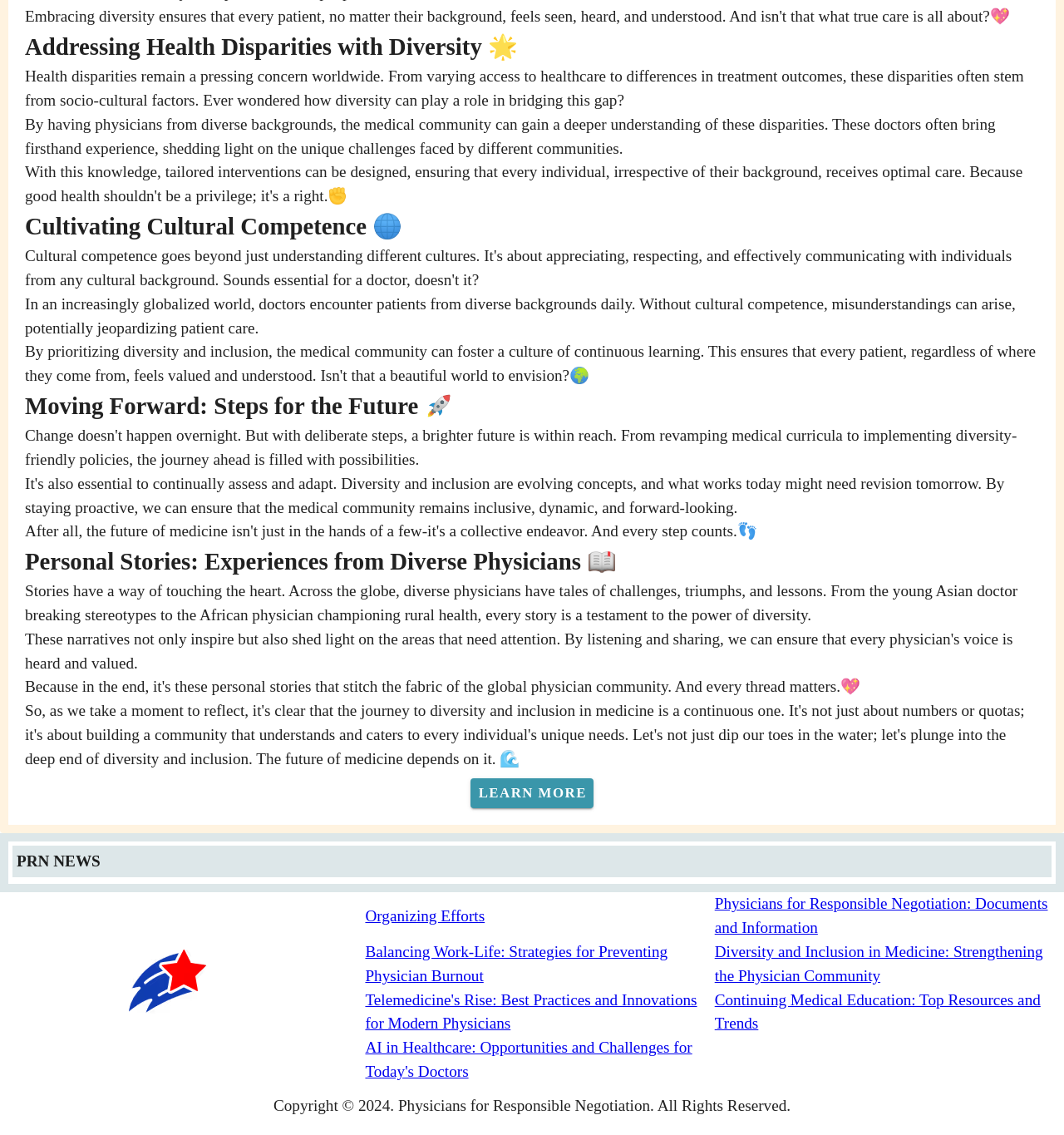What is the main topic of this webpage?
Provide a detailed and well-explained answer to the question.

Based on the headings and static text on the webpage, it appears that the main topic is addressing health disparities and the role of diversity in bridging the gap. The headings 'Addressing Health Disparities with Diversity', 'Cultivating Cultural Competence', and 'Moving Forward: Steps for the Future' suggest that the webpage is focused on this topic.